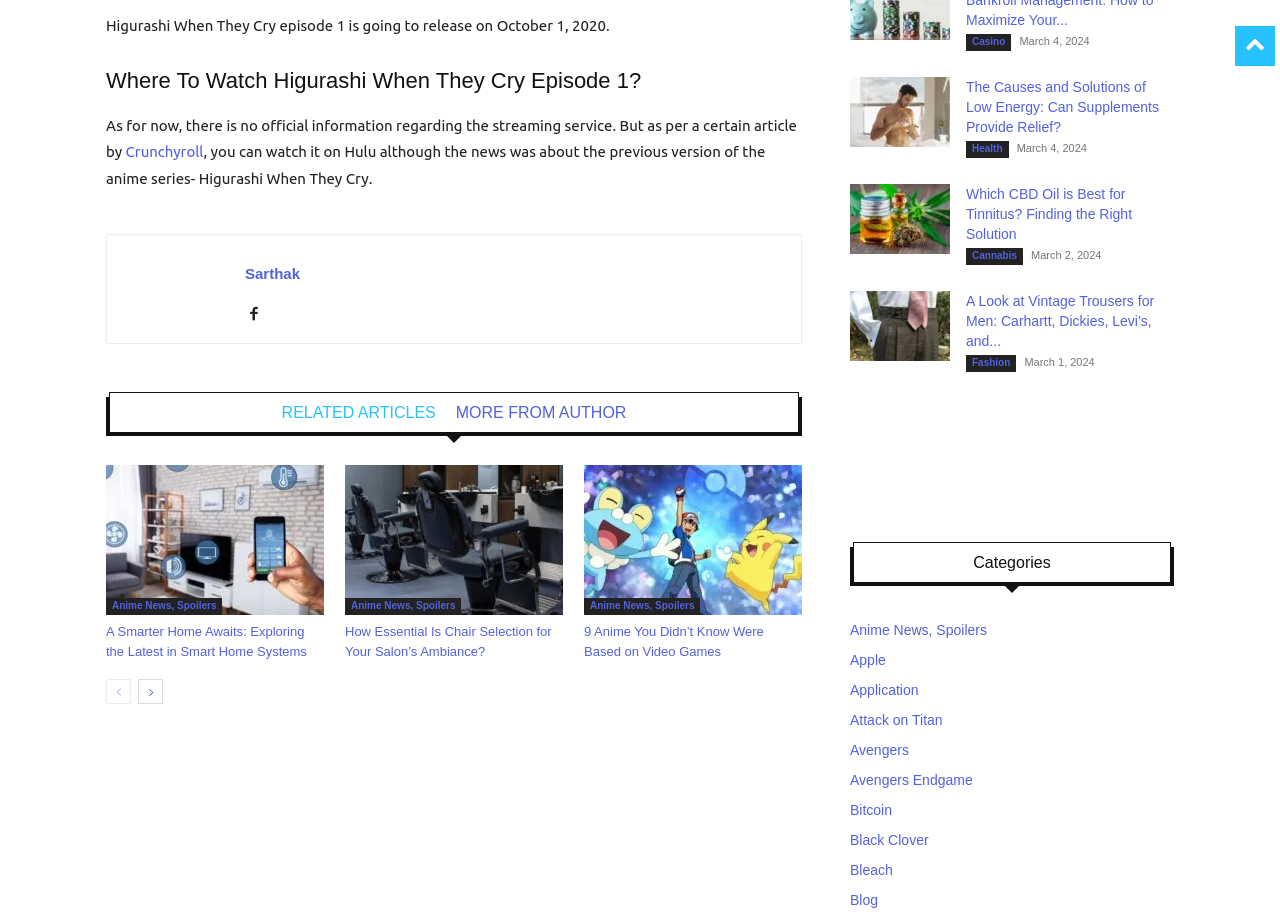Reply to the question with a single word or phrase:
What is the category of the article 'A Smarter Home Awaits: Exploring the Latest in Smart Home Systems'?

None